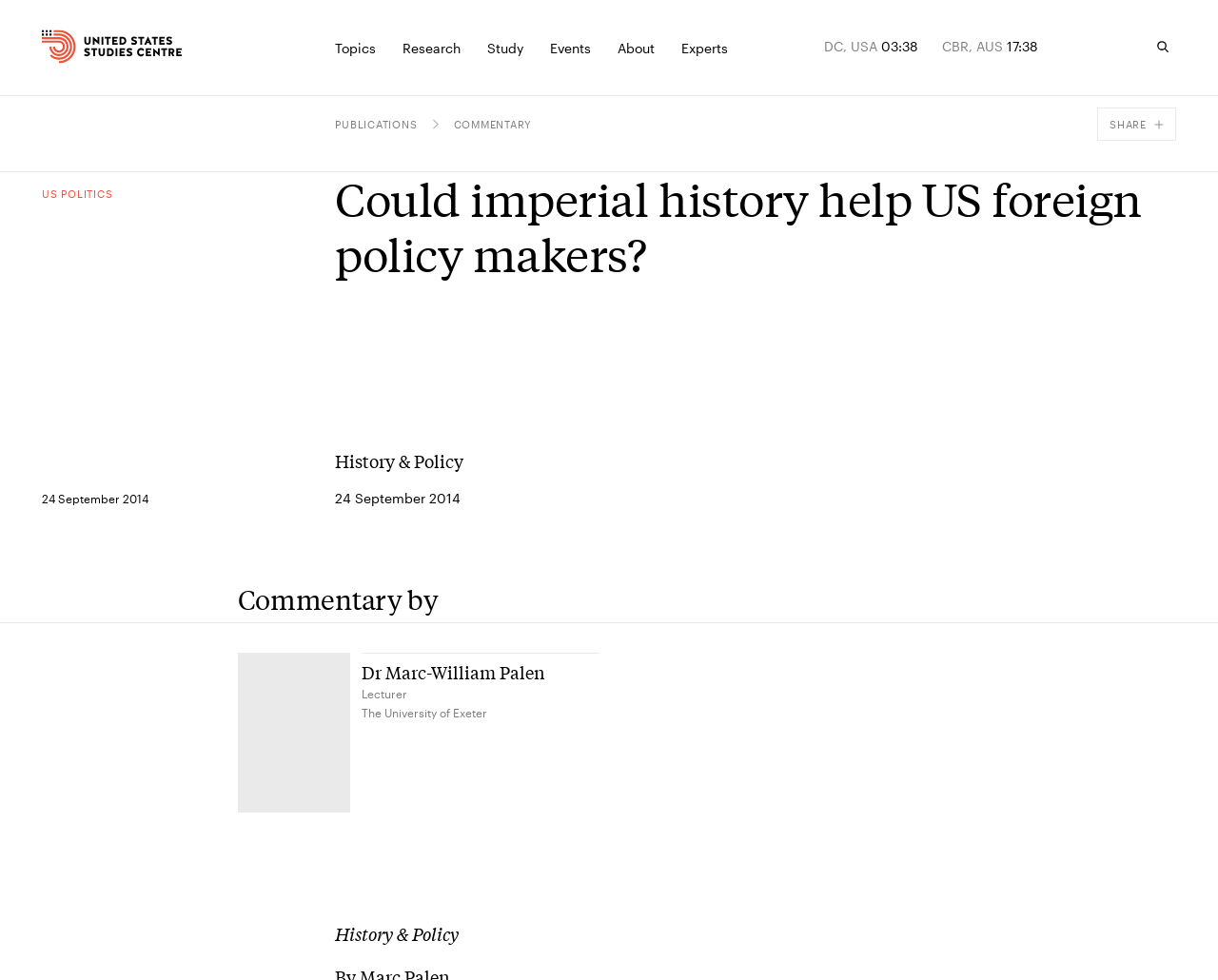What is the author's affiliation?
Analyze the image and provide a thorough answer to the question.

The author's affiliation is mentioned in the generic element with the text 'Dr Marc-William Palen' which also contains the affiliation 'The University of Exeter'.